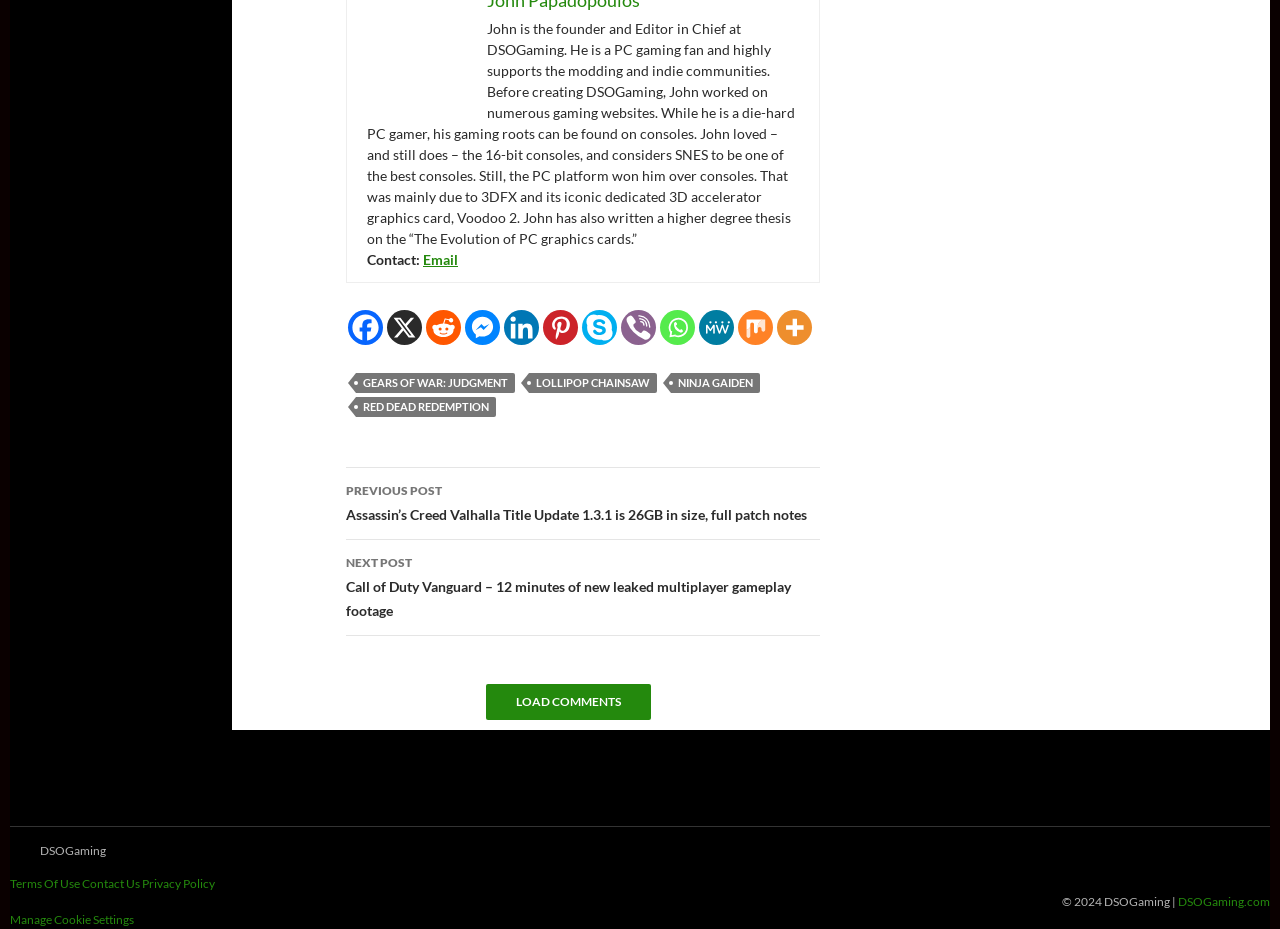Specify the bounding box coordinates of the area to click in order to execute this command: 'Visit DSOGaming homepage'. The coordinates should consist of four float numbers ranging from 0 to 1, and should be formatted as [left, top, right, bottom].

[0.031, 0.907, 0.083, 0.923]